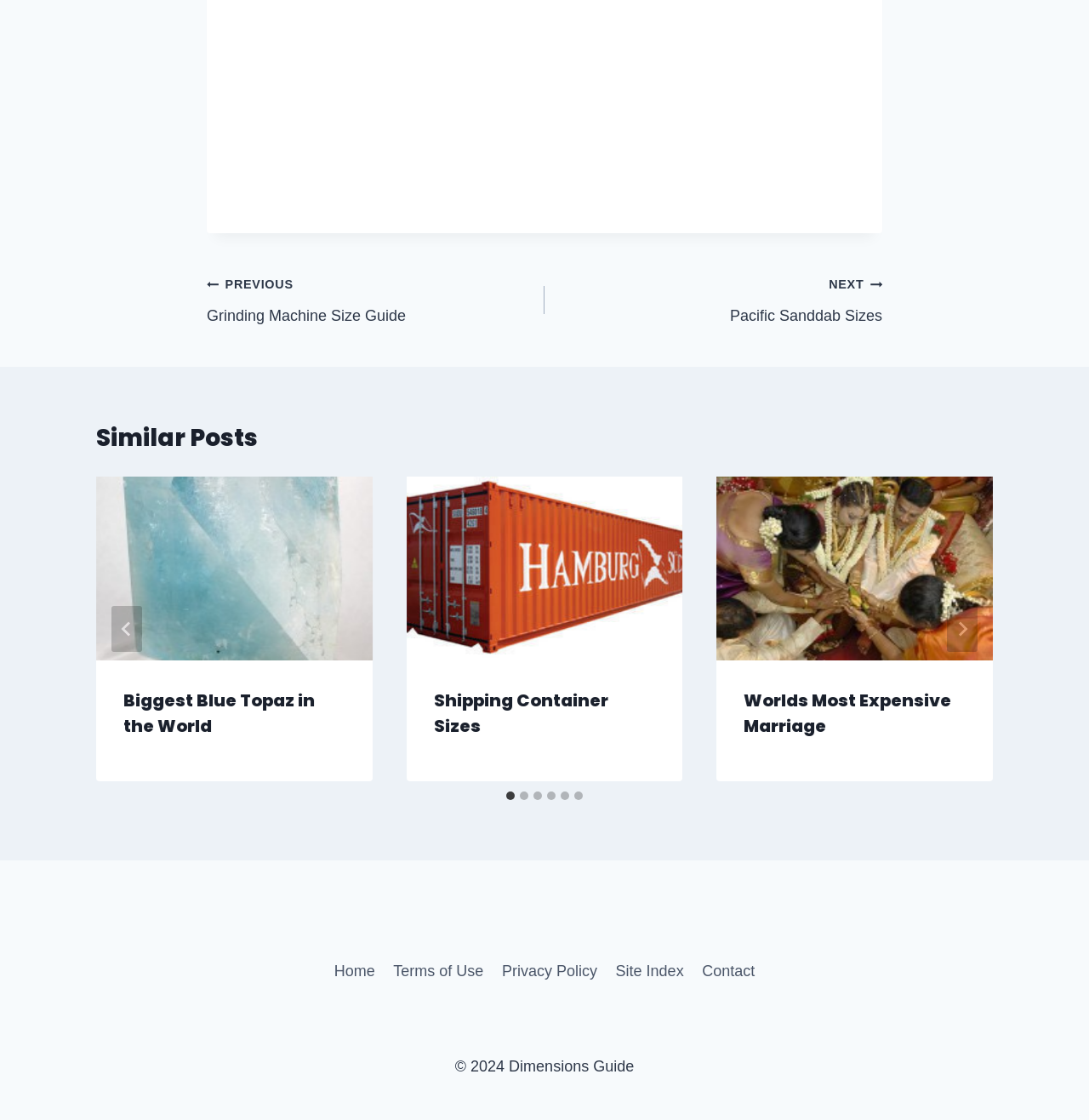Specify the bounding box coordinates of the area that needs to be clicked to achieve the following instruction: "Go to home page".

[0.298, 0.852, 0.353, 0.882]